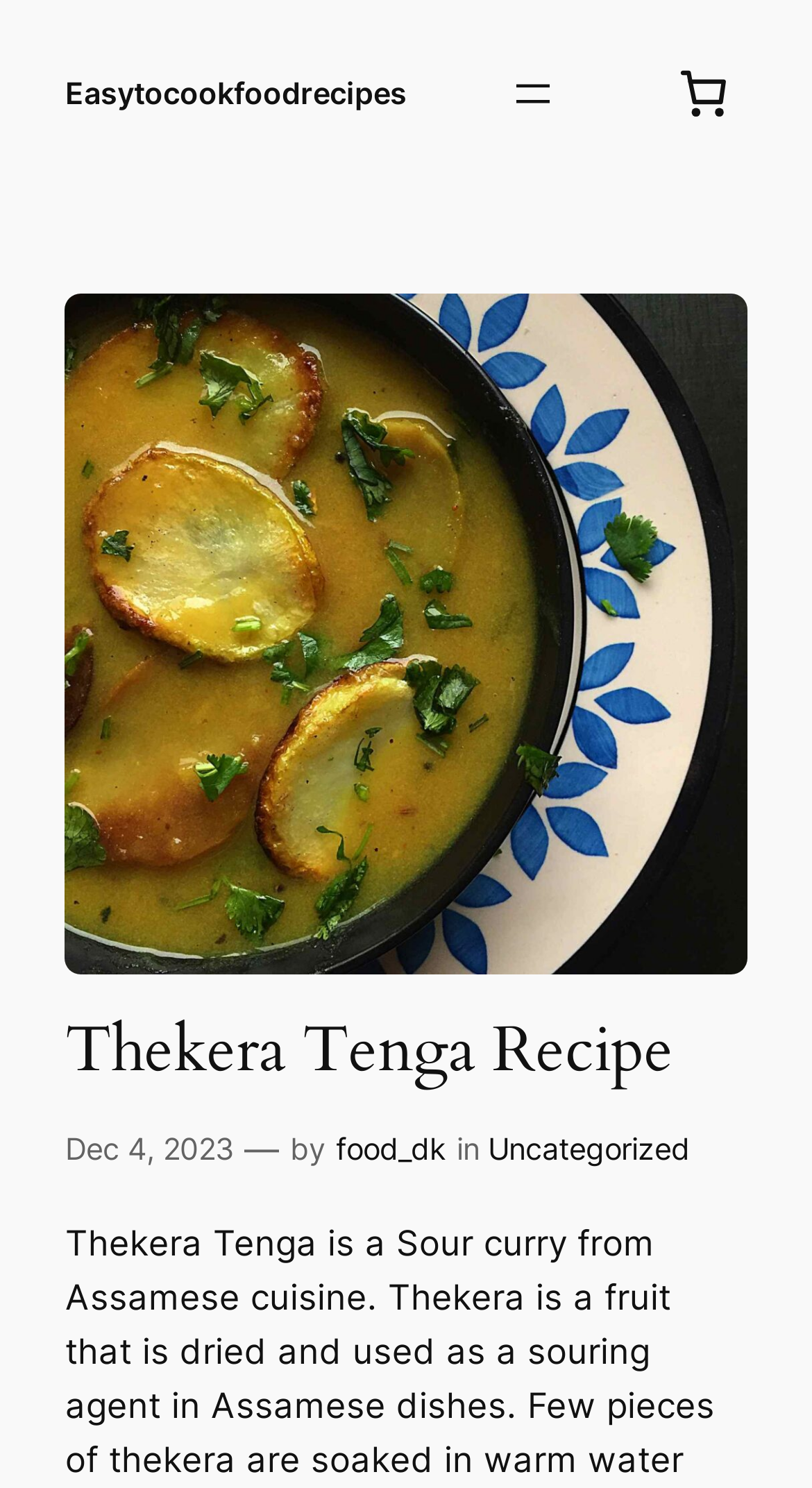What is the name of the recipe on this webpage?
Using the image as a reference, deliver a detailed and thorough answer to the question.

I determined the answer by looking at the heading element with the text 'Thekera Tenga Recipe' which is a prominent element on the webpage, indicating that it is the main topic of the page.